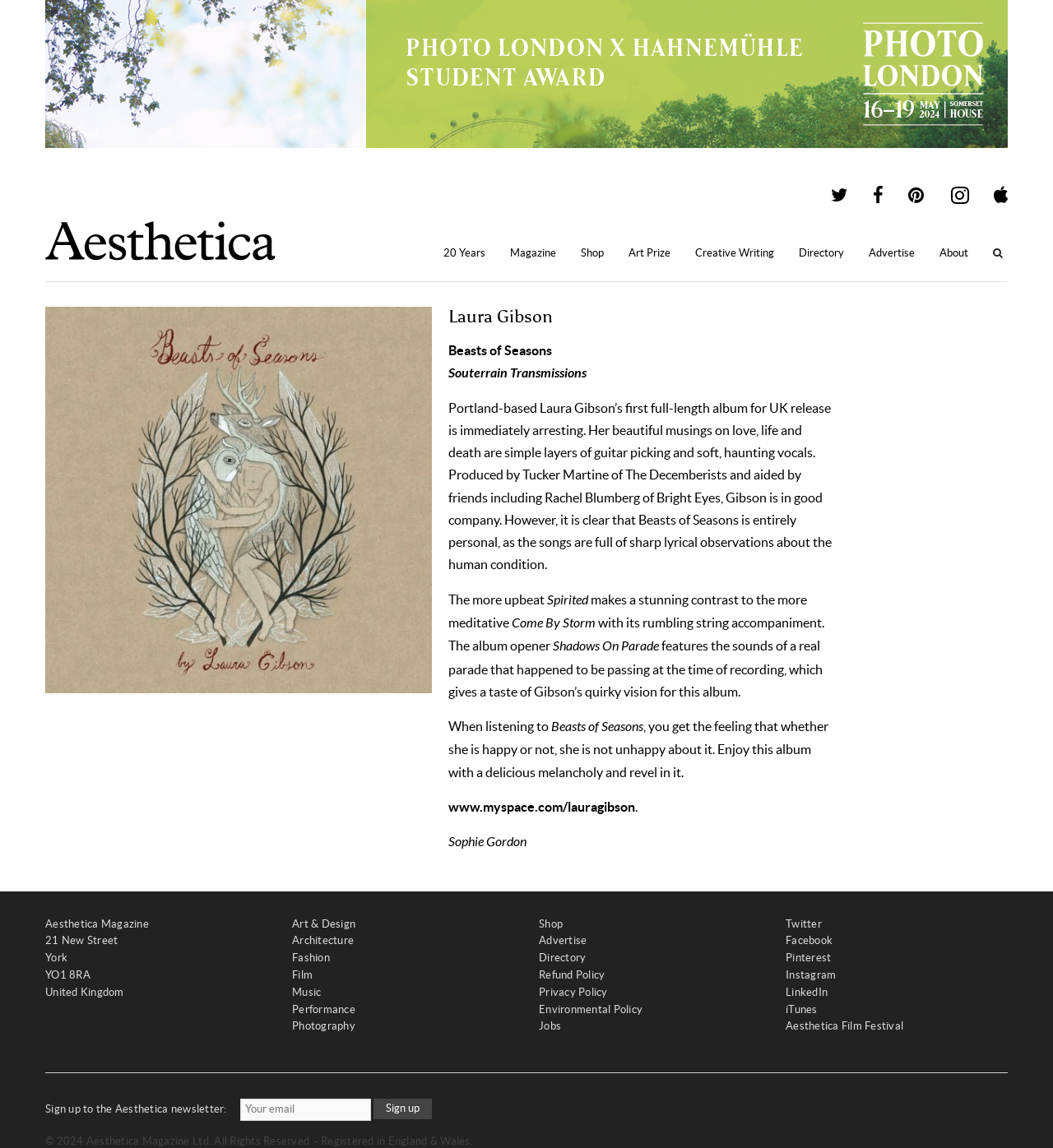Refer to the image and provide a thorough answer to this question:
What is the name of the album reviewed?

The album title is mentioned in the text 'Beasts of Seasons' which is a StaticText element with bounding box coordinates [0.426, 0.299, 0.524, 0.312]. This text is part of the album review.